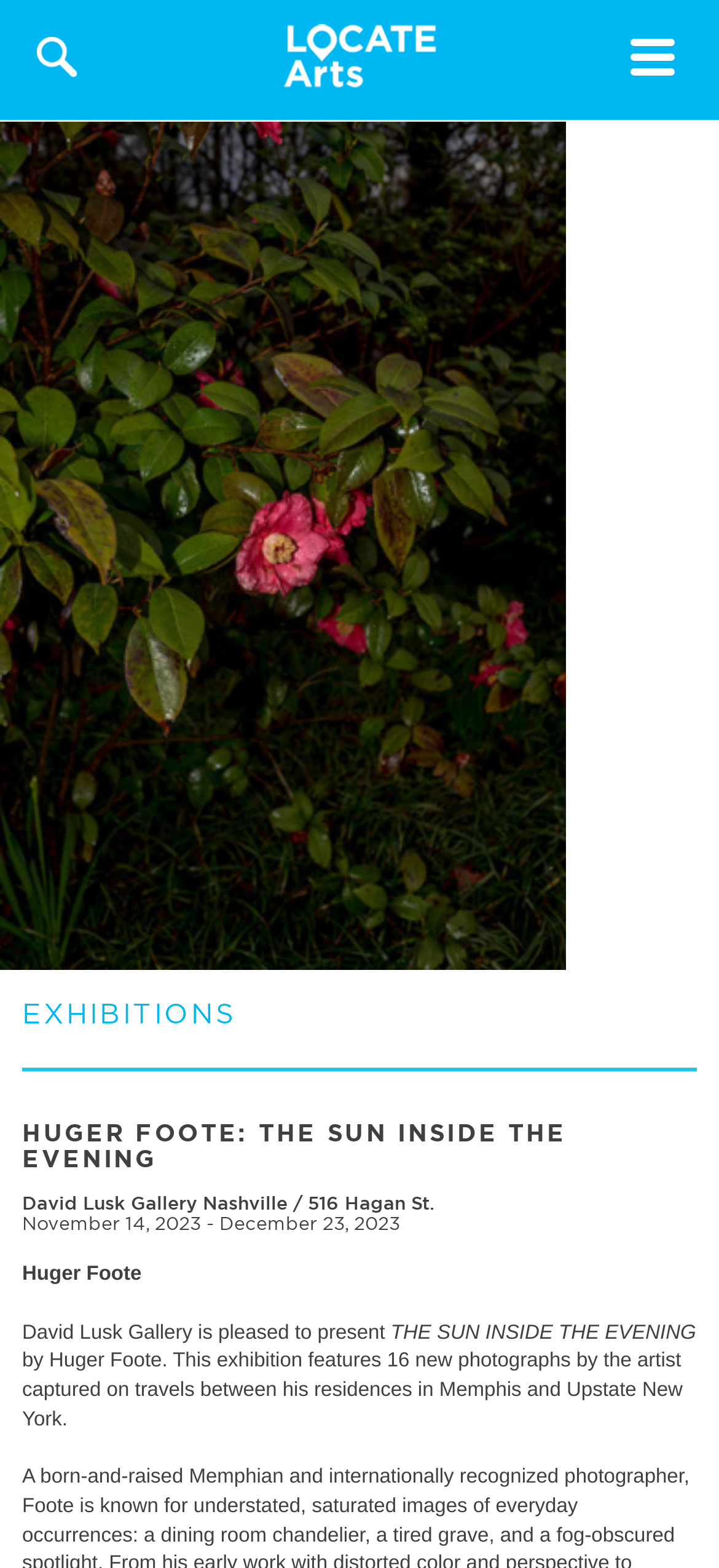Identify the bounding box of the UI element that matches this description: "parent_node: Toggle navigation".

[0.394, 0.015, 0.606, 0.056]